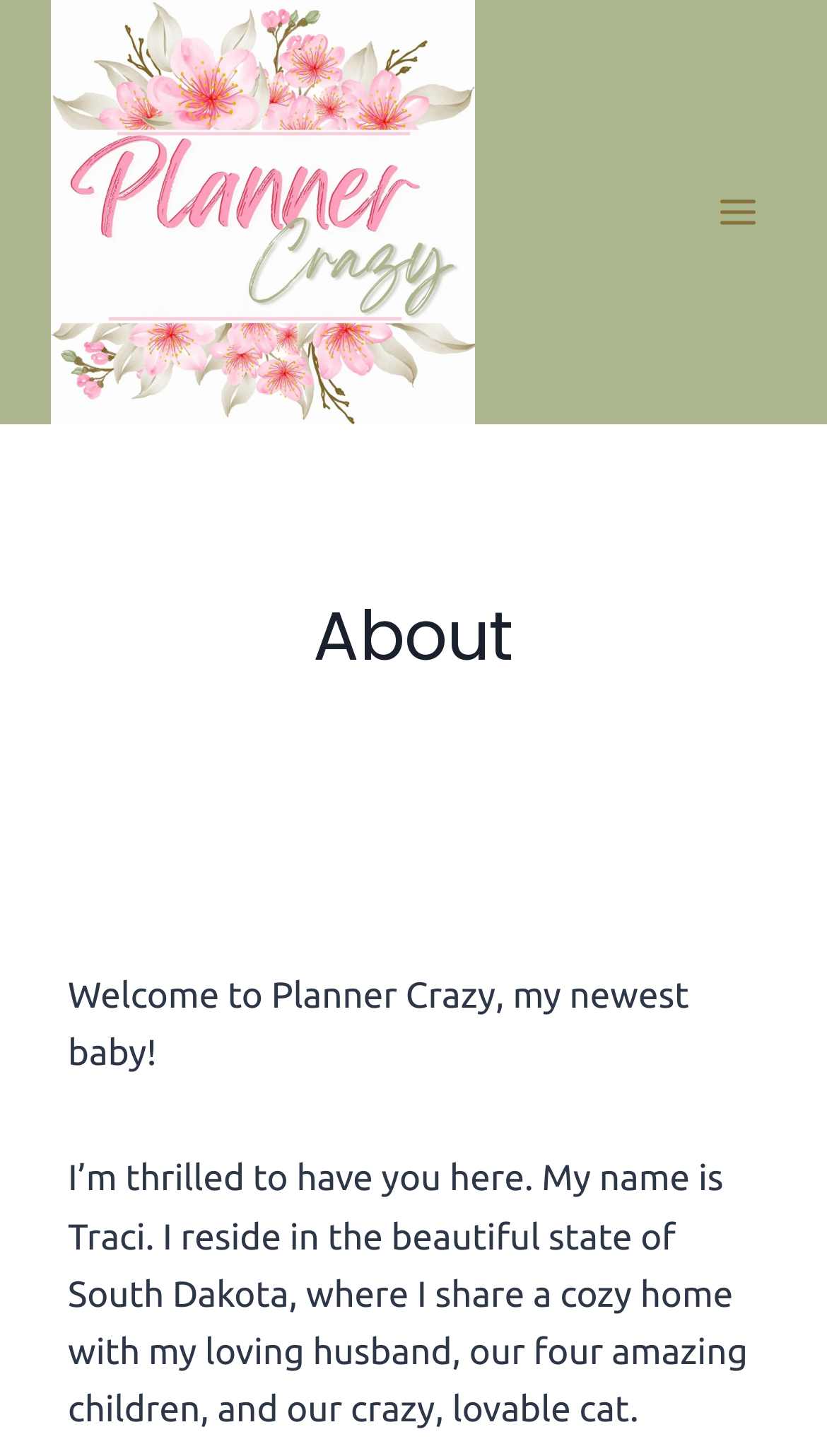Extract the bounding box for the UI element that matches this description: "alt="Planner Crazy Logo"".

[0.062, 0.0, 0.574, 0.291]